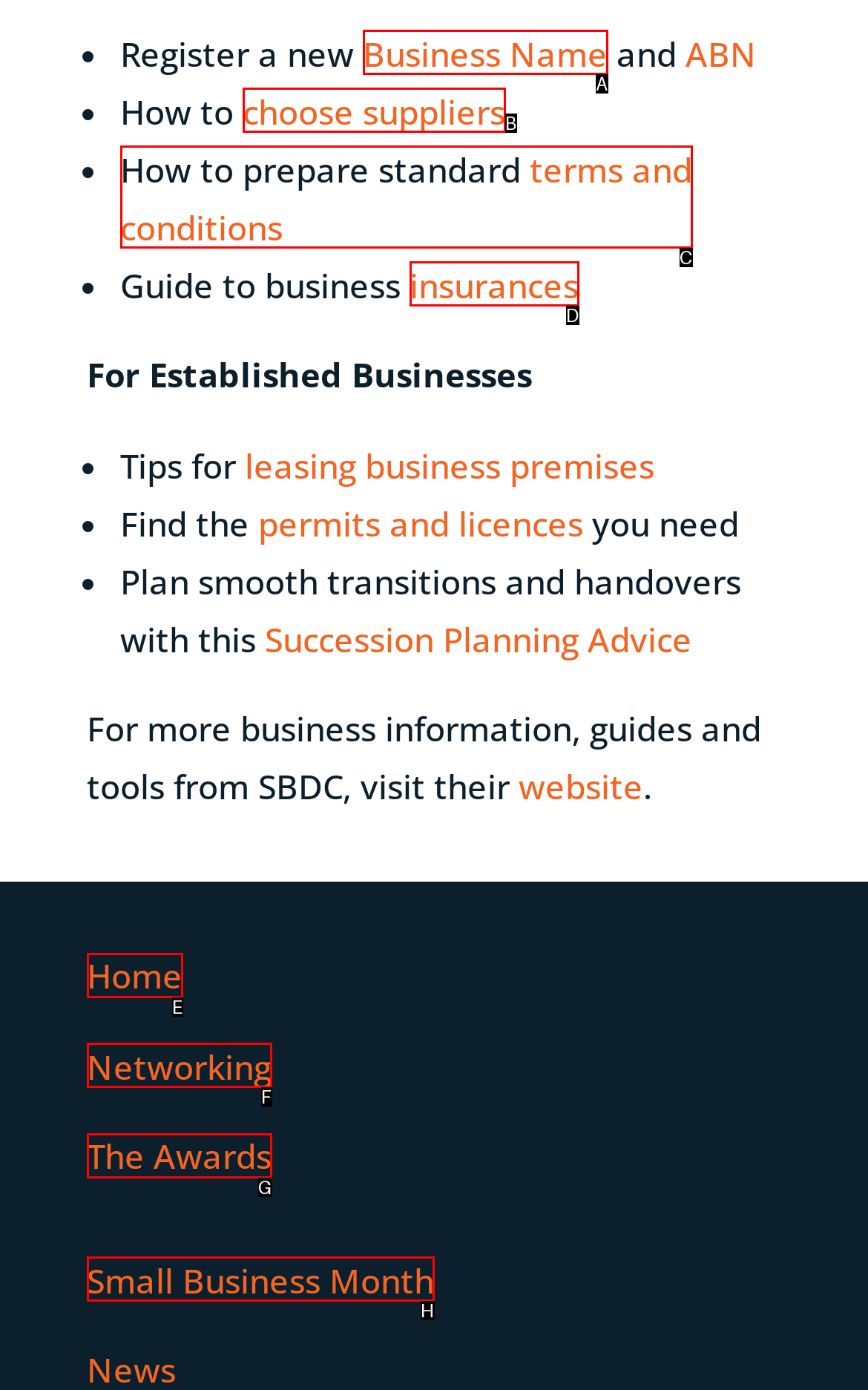Select the letter associated with the UI element you need to click to perform the following action: Get guide to business insurances
Reply with the correct letter from the options provided.

D